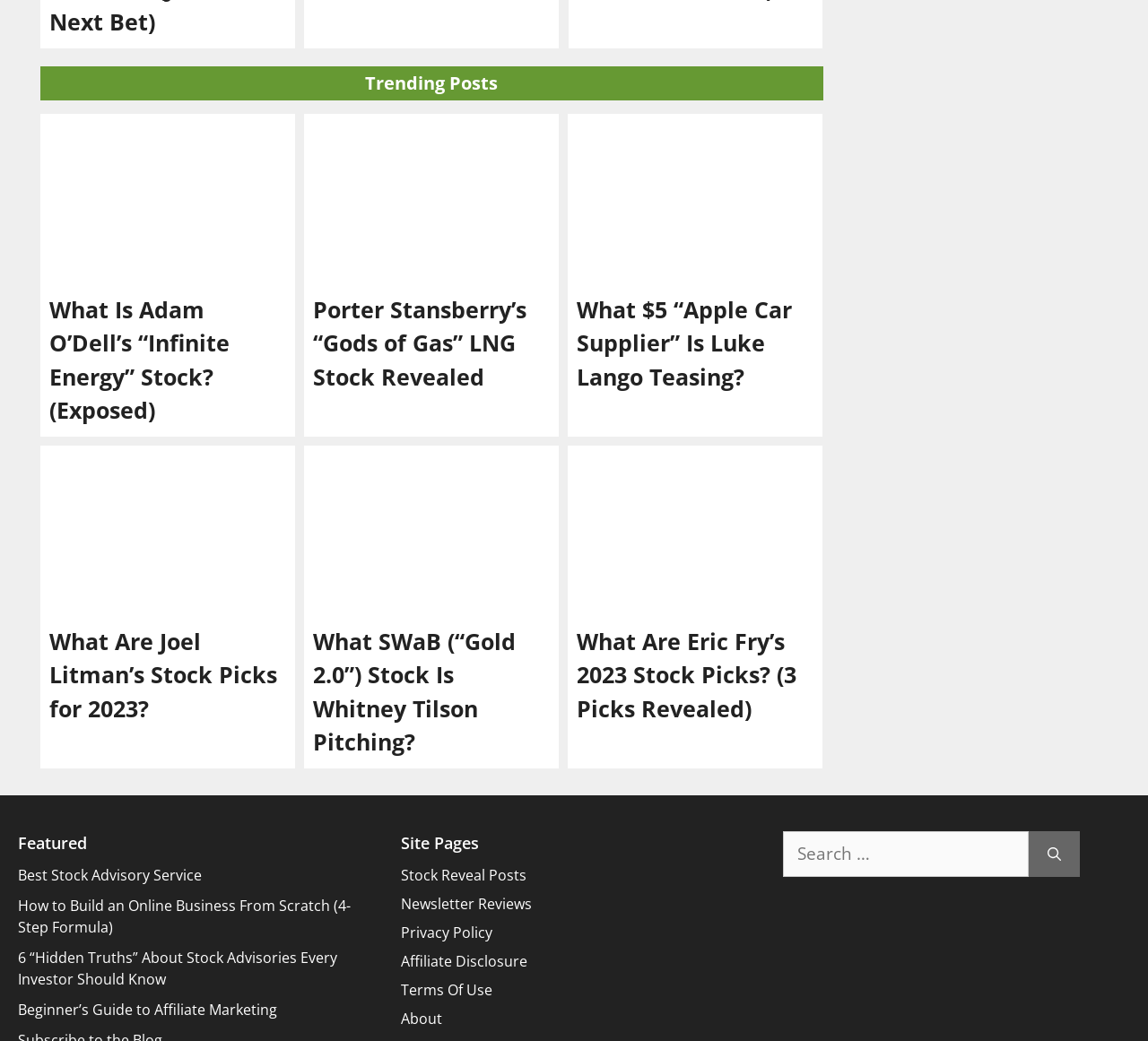Please indicate the bounding box coordinates of the element's region to be clicked to achieve the instruction: "View 'Best Stock Advisory Service'". Provide the coordinates as four float numbers between 0 and 1, i.e., [left, top, right, bottom].

[0.016, 0.831, 0.176, 0.85]